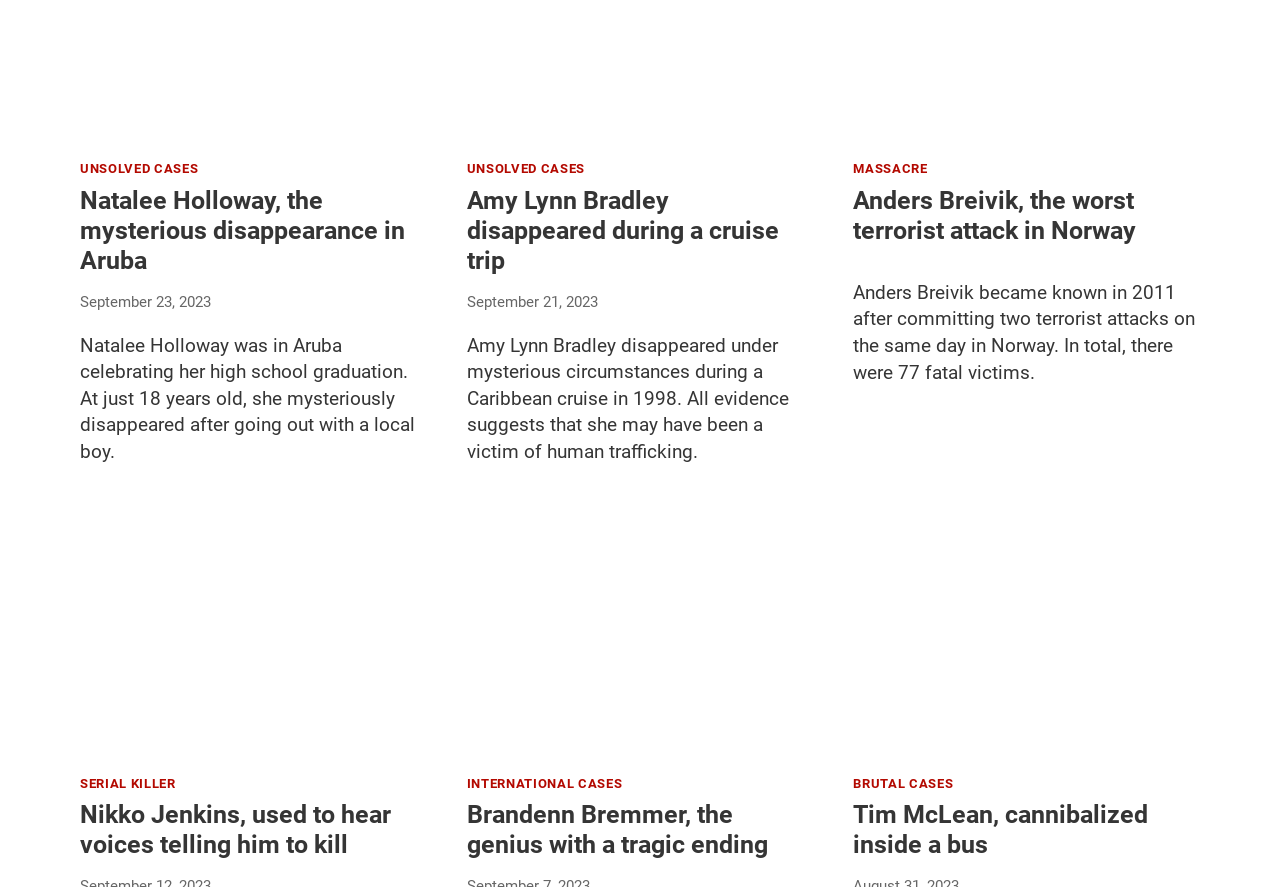Identify the bounding box for the described UI element. Provide the coordinates in (top-left x, top-left y, bottom-right x, bottom-right y) format with values ranging from 0 to 1: International Cases

[0.365, 0.874, 0.486, 0.891]